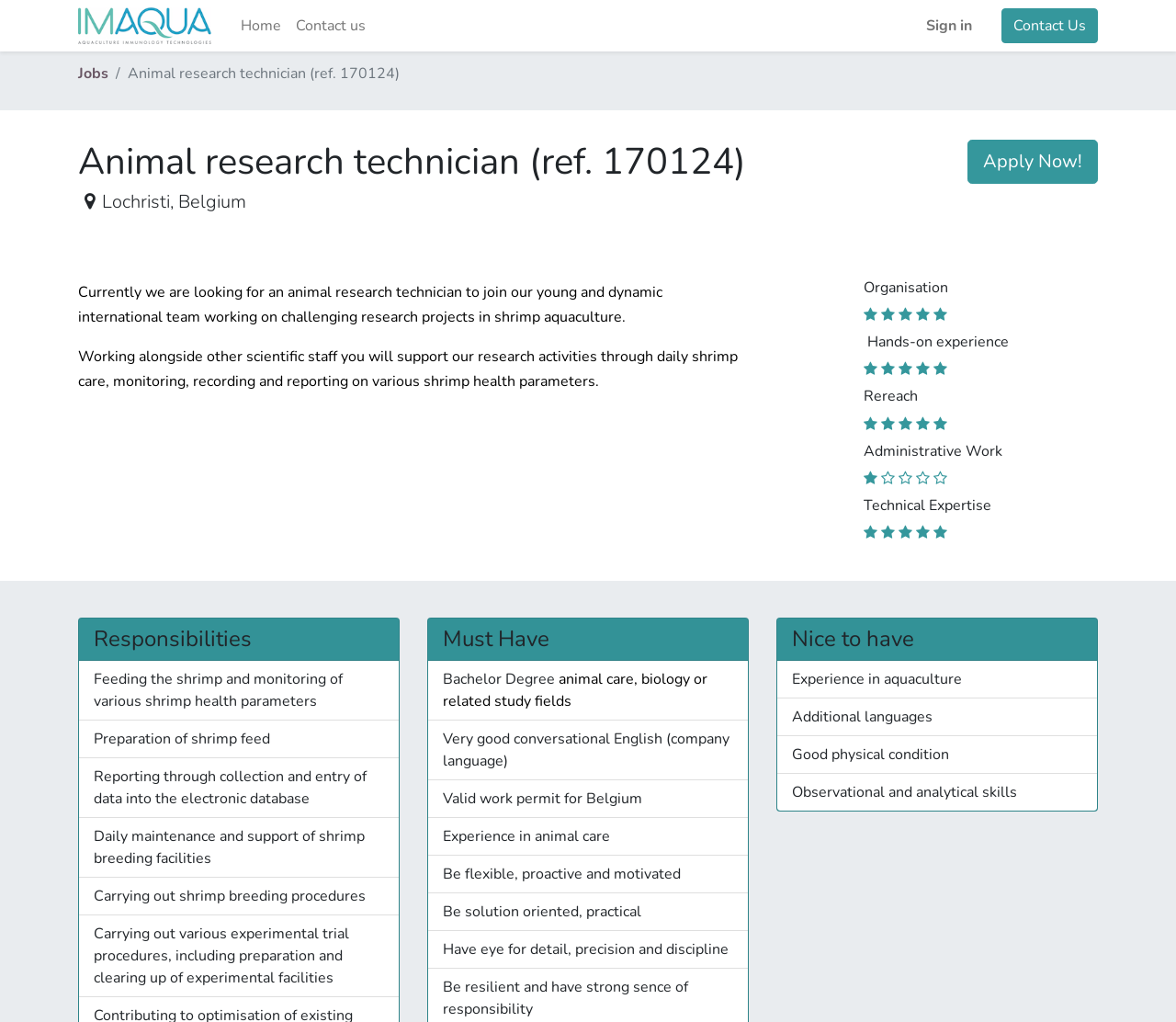Locate the bounding box coordinates of the area to click to fulfill this instruction: "View the 'Contact Us' page". The bounding box should be presented as four float numbers between 0 and 1, in the order [left, top, right, bottom].

[0.852, 0.008, 0.934, 0.042]